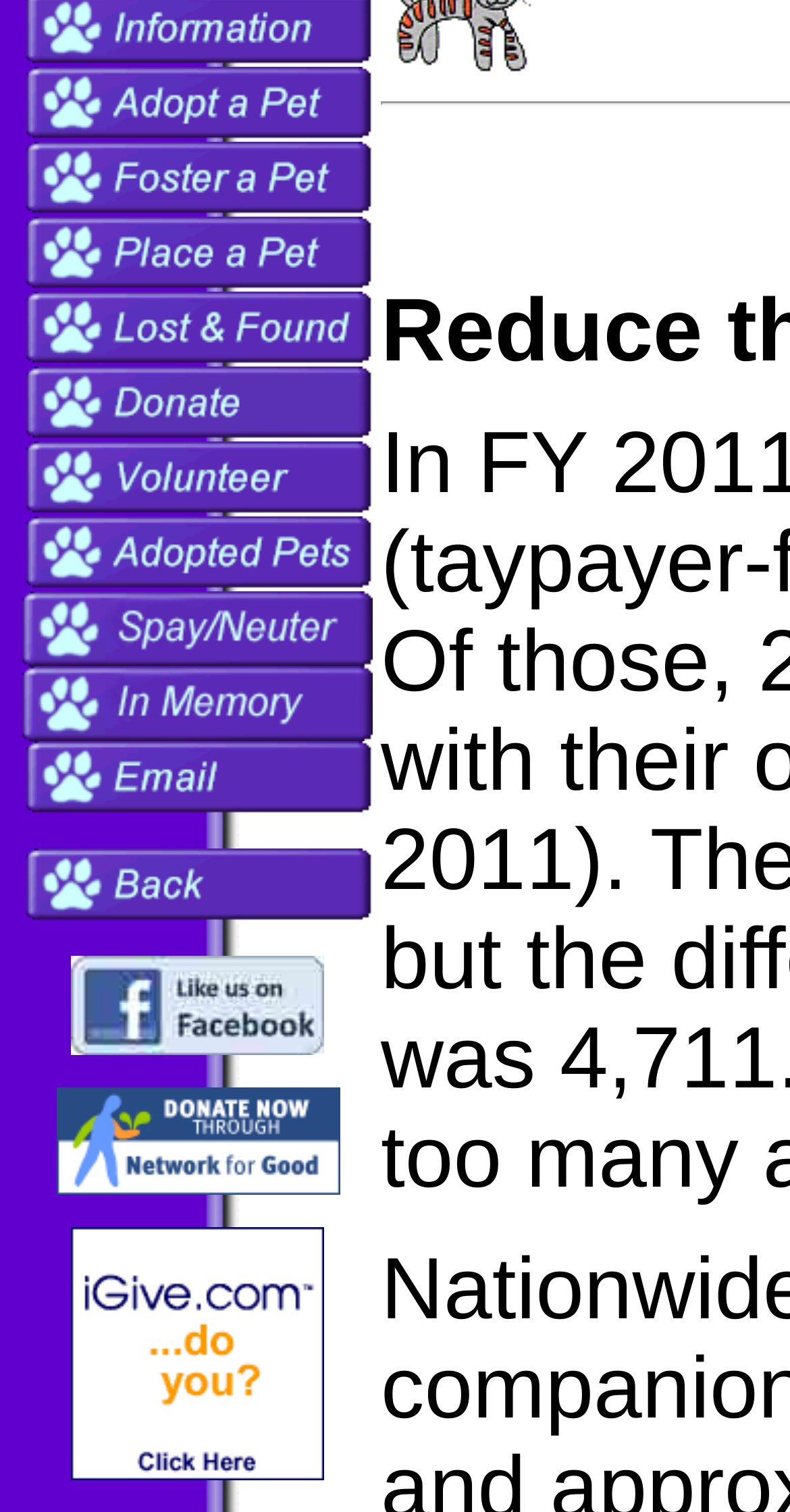Given the description of a UI element: "alt="Links to Spay/Neuter Resources" name="btnLinks"", identify the bounding box coordinates of the matching element in the webpage screenshot.

[0.028, 0.423, 0.472, 0.446]